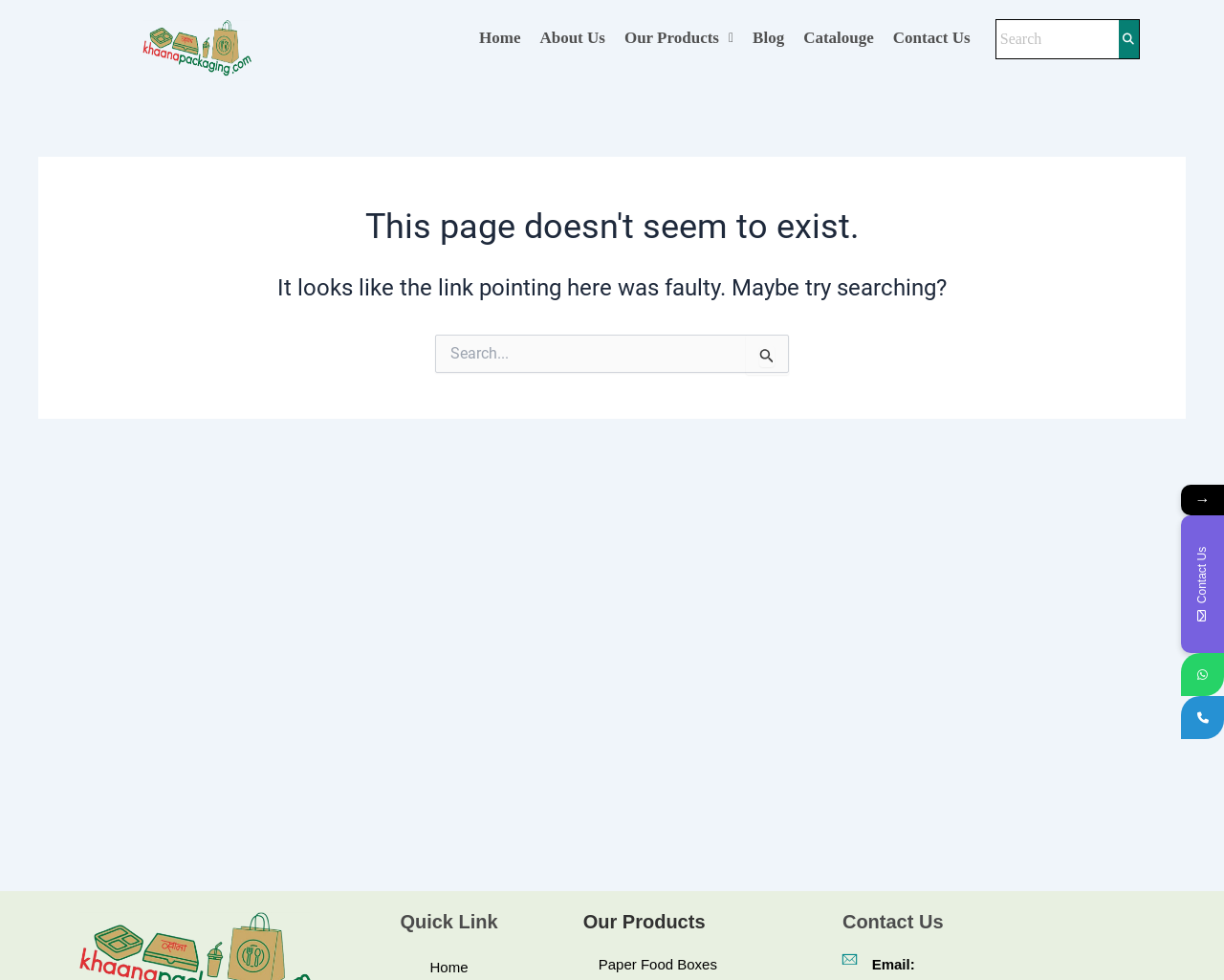Create a detailed narrative of the webpage’s visual and textual elements.

This webpage displays a "Page not found" error message. At the top, there is a navigation menu with seven links: an empty link, "Home", "About Us", "Our Products" with a dropdown menu, "Blog", "Catalouge", and "Contact Us". To the right of the navigation menu, there is a search bar with a search box and a button.

Below the navigation menu, there is a header section with a heading that reads "This page doesn't seem to exist." followed by a subheading that suggests searching for the desired content. 

In the middle of the page, there is a search box with a label "Search for:" and a "Search Submit" button accompanied by a small image. There is also a separate "Search" button.

Towards the bottom of the page, there are three sections with headings: "Quick Link", "Our Products", and "Contact Us". The "Our Products" section has a link to "Paper Food Boxes". The "Contact Us" section displays an "Email:" label and has links to social media platforms represented by icons.

At the bottom right corner of the page, there is a small arrow pointing to the right, followed by the text "Contact Us".